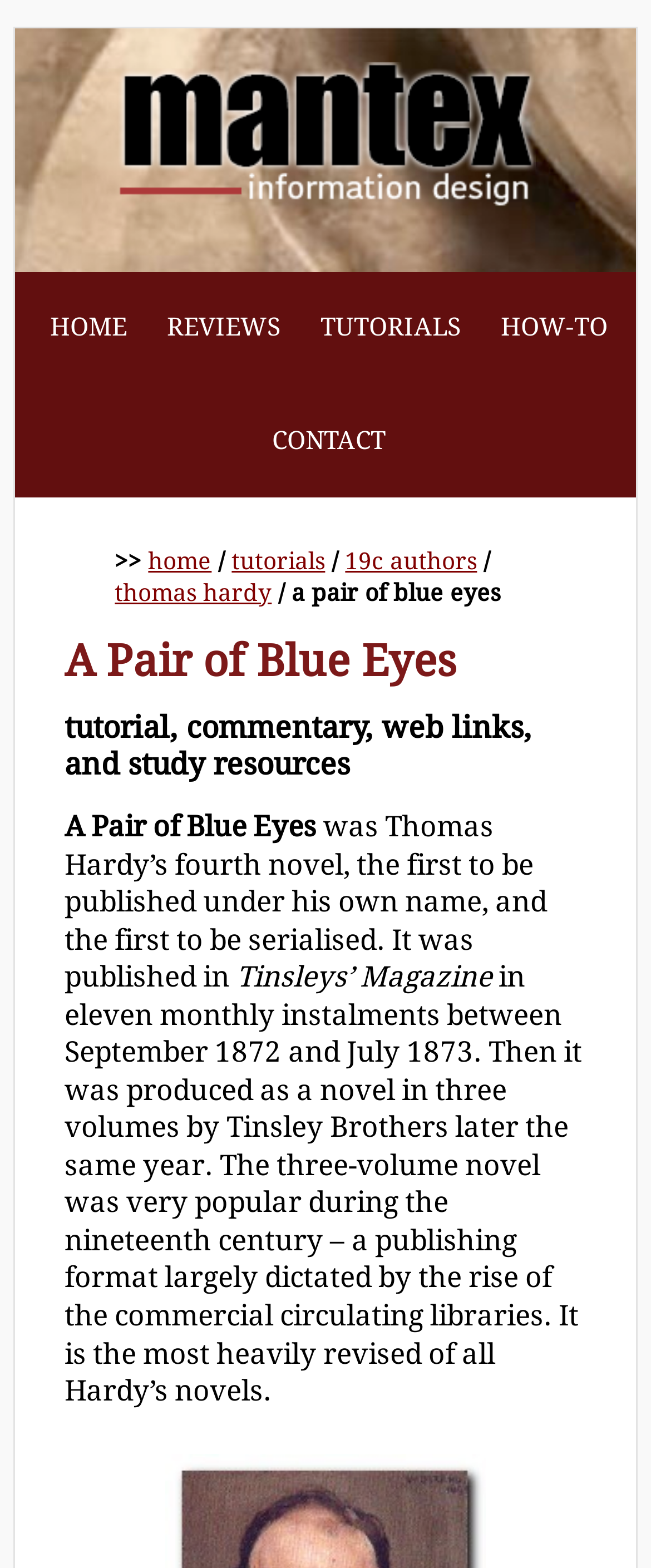What is the name of the novel being studied?
Look at the image and answer the question with a single word or phrase.

A Pair of Blue Eyes